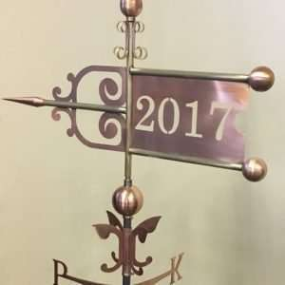How many round finials flank the central arrow?
Give a single word or phrase answer based on the content of the image.

Two